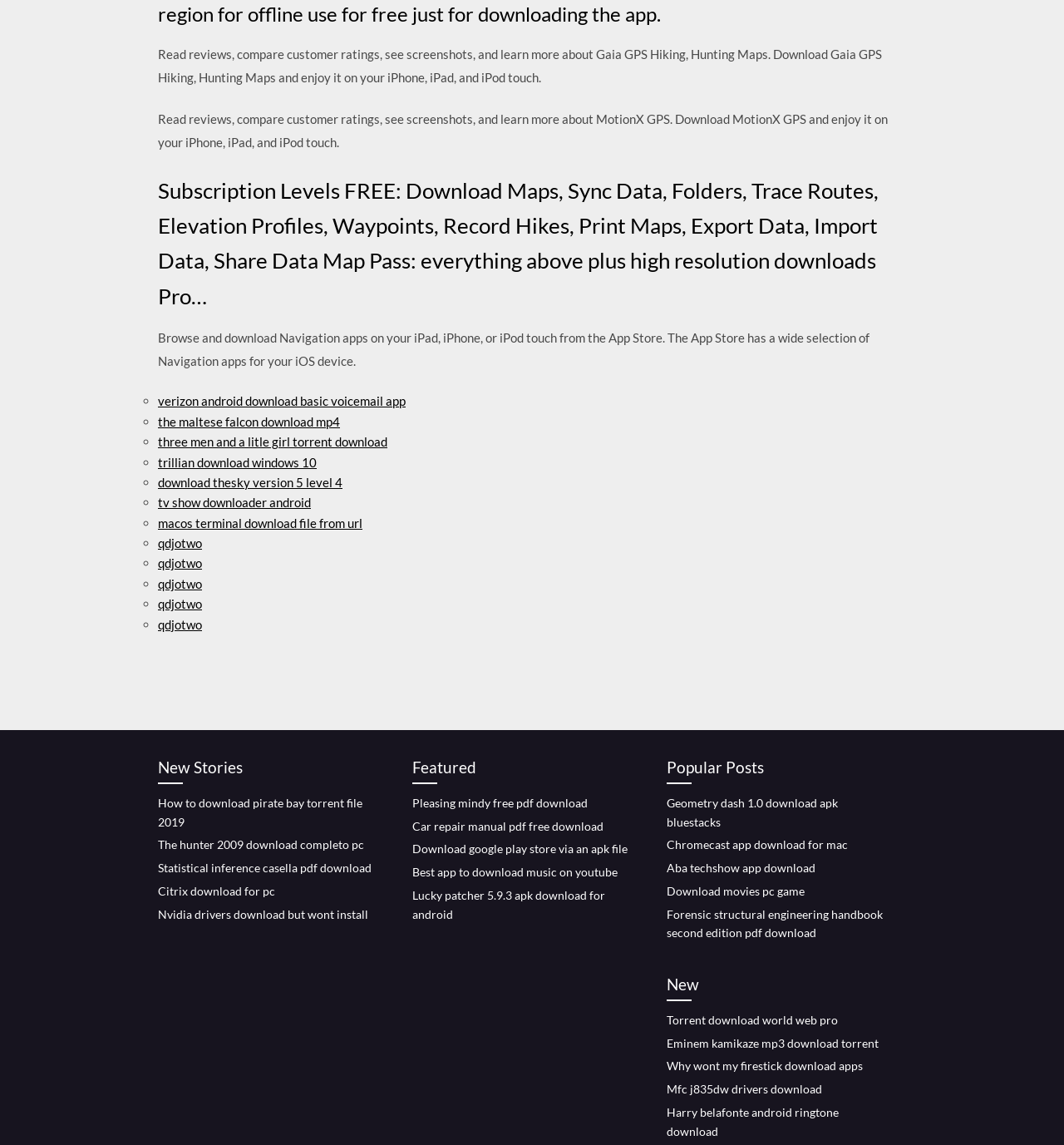Pinpoint the bounding box coordinates of the clickable element needed to complete the instruction: "Download thesky version 5 level 4". The coordinates should be provided as four float numbers between 0 and 1: [left, top, right, bottom].

[0.148, 0.415, 0.322, 0.428]